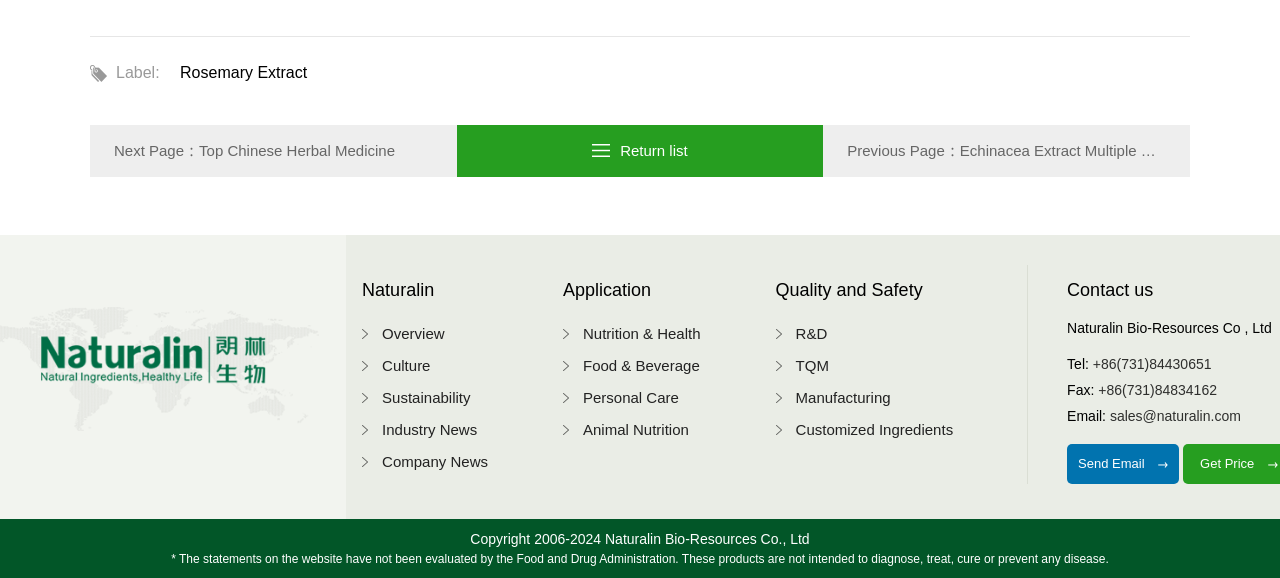Find the bounding box coordinates of the element to click in order to complete the given instruction: "Go to Top Chinese Herbal Medicine."

[0.156, 0.246, 0.309, 0.275]